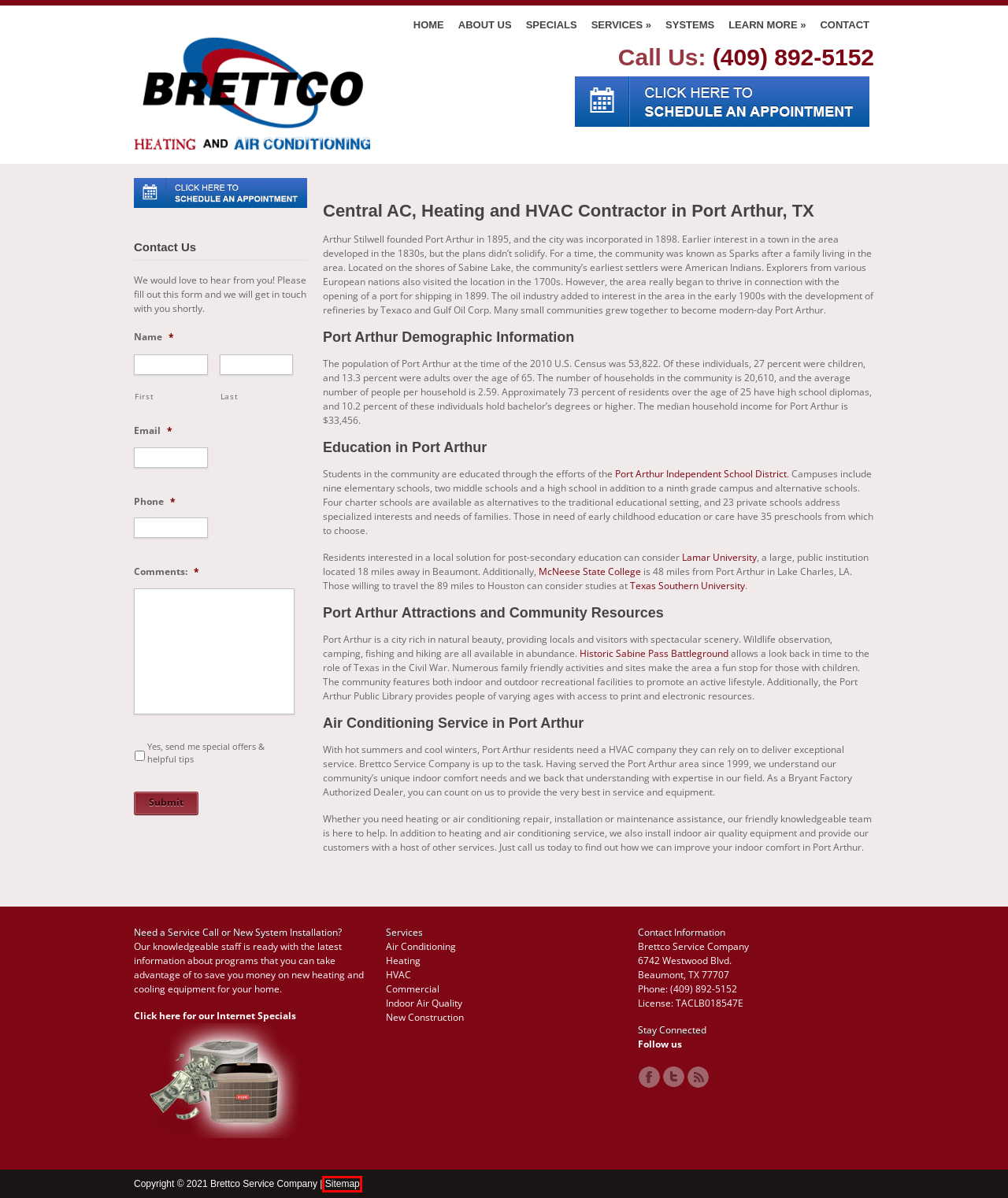Given a webpage screenshot featuring a red rectangle around a UI element, please determine the best description for the new webpage that appears after the element within the bounding box is clicked. The options are:
A. Beaumont Heating Contractor | Heating Repair and Installation
B. New AC Installation Coupons | Heating & AC Repair Specials
C. Fast Air Conditioning and Heating Repair in Beaumont, TX
D. Sitemap | Brettco Service Company
E. Lamar University is a Nationally-Ranked College in Texas  - Lamar University
F. About Brettco Service Company of Beaumont, TX
G. Beaumont Commercial Air Conditioning, Heating, & HVAC Services
H. Beaumont HVAC Contractors | HVAC Installation and Repair

D